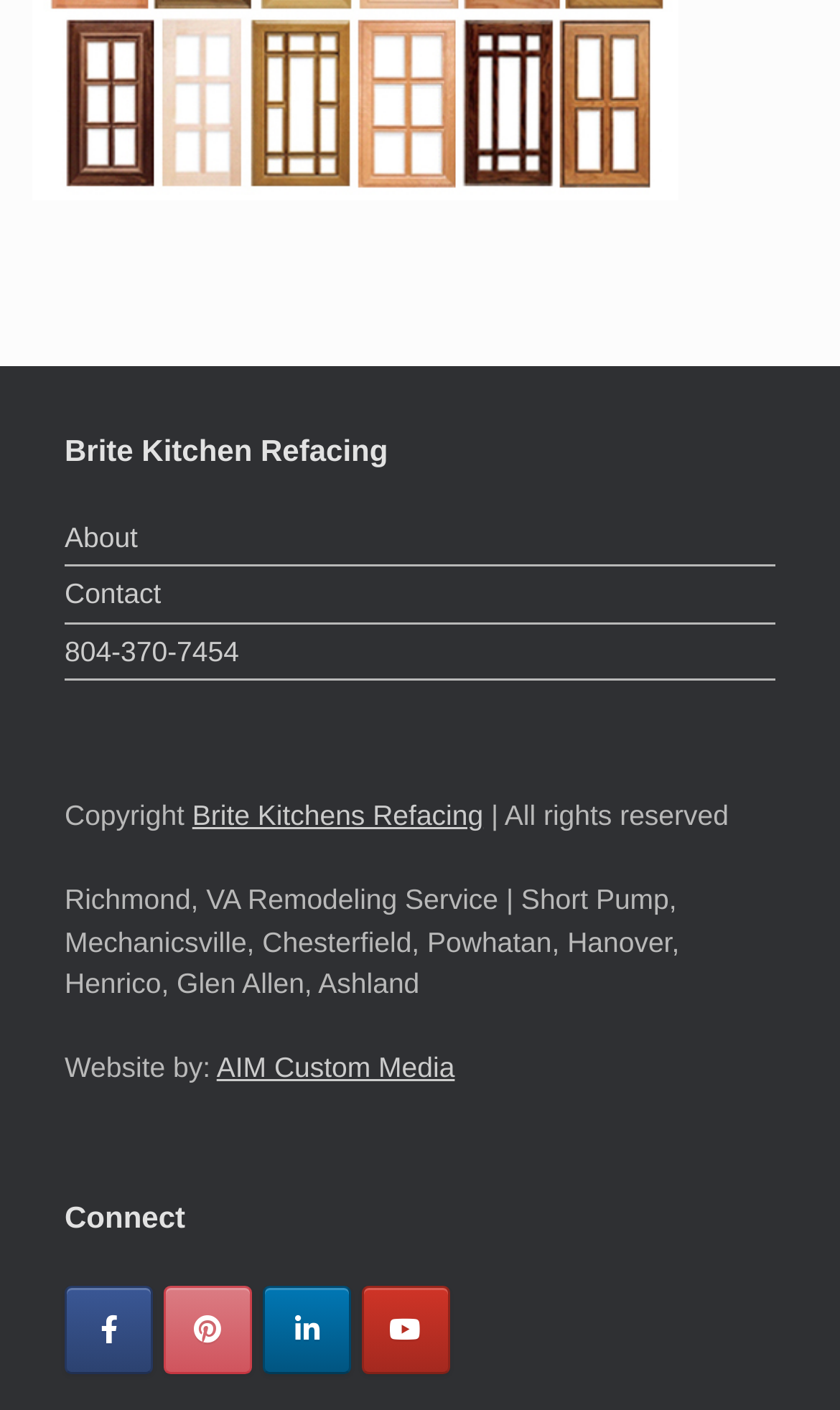How many social media links are there?
Please answer the question as detailed as possible based on the image.

There are four social media links at the bottom of the webpage, which are 'Brite Kitchen Refacing on Facebook', 'Brite Kitchen Refacing on Pinterest', 'Brite Kitchen Refacing on Linkedin', and 'Brite Kitchen Refacing on Youtube'.